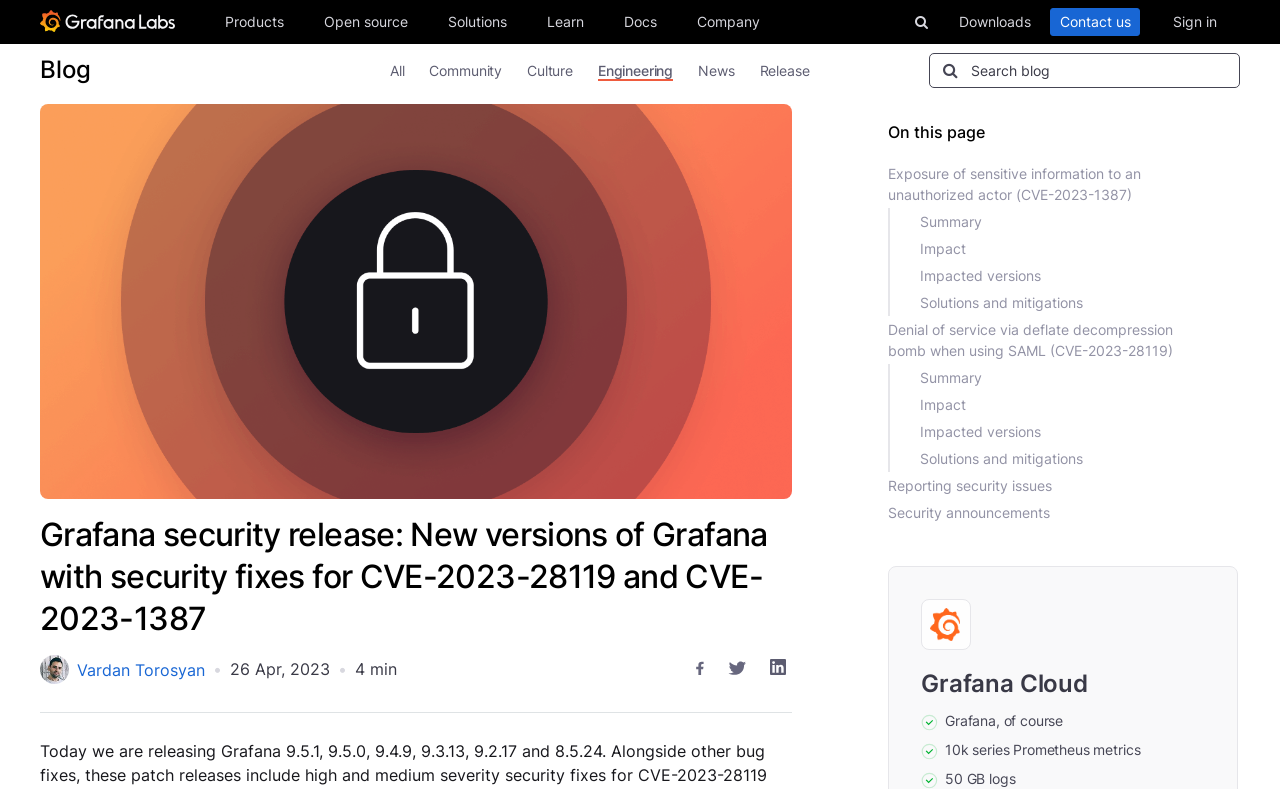Explain in detail what you observe on this webpage.

This webpage is about Grafana, a company that provides solutions for observability and monitoring. At the top of the page, there is a navigation menu with links to "Home", "Products", "Open source", "Solutions", "Learn", "Docs", "Company", and "Downloads". On the right side of the navigation menu, there is a search bar and a "Sign in" link.

Below the navigation menu, there are three sections: "CORE LGTM STACK", "EXTEND OBSERVABILITY", and "END-TO-END SOLUTIONS". Each section has a heading and several links to related products or services, such as "Logs powered by Grafana Loki", "Grafana for visualization", and "Traces powered by Grafana Tempo". There are also several images of icons and logos related to these products and services.

In the middle of the page, there is a section that describes the benefits of using Grafana, with headings like "DEPLOY THE STACK" and "Free forever plan". This section includes several links to pricing and features, as well as a call-to-action to create a free account.

At the bottom of the page, there are several sections that provide additional resources and information, including "COMMUNITY RESOURCES", "END-TO-END SOLUTIONS", and "Opinionated solutions that help you get there easier and faster". These sections include links to dashboard templates, Prometheus exporters, and other related resources.

Throughout the page, there are several images and icons that break up the text and provide visual interest. The overall layout is organized and easy to follow, with clear headings and concise text that describes the products and services offered by Grafana.